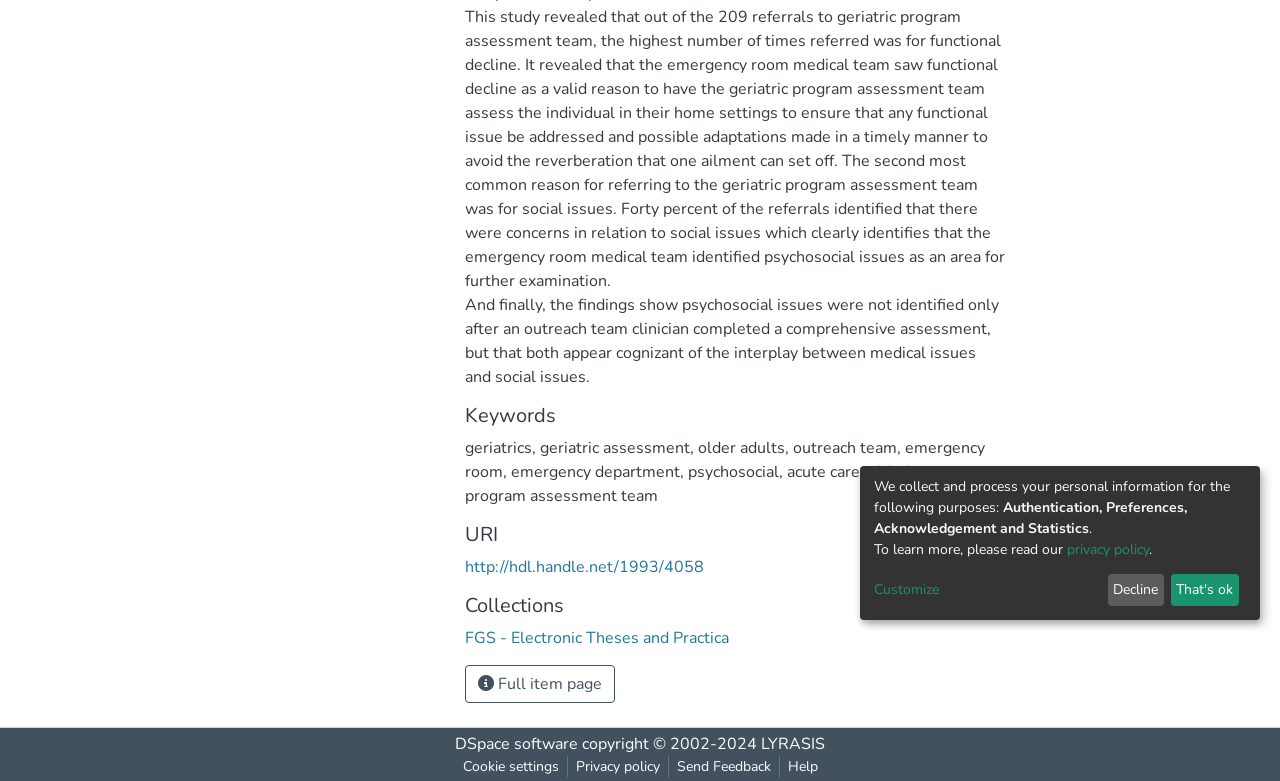Provide the bounding box coordinates of the HTML element this sentence describes: "Full item page".

[0.363, 0.851, 0.48, 0.9]